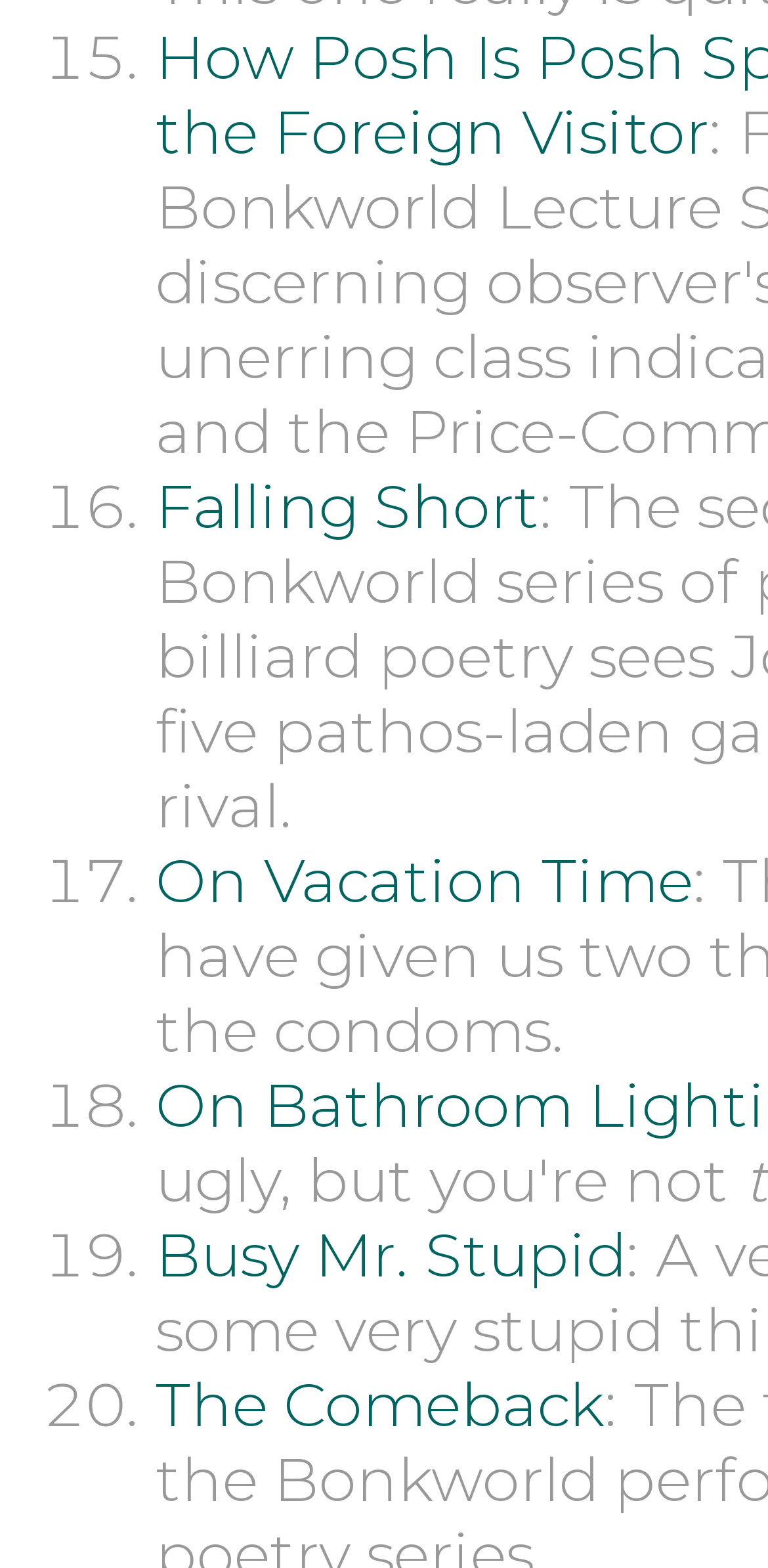Find the bounding box coordinates corresponding to the UI element with the description: "The Comeback". The coordinates should be formatted as [left, top, right, bottom], with values as floats between 0 and 1.

[0.203, 0.872, 0.787, 0.92]